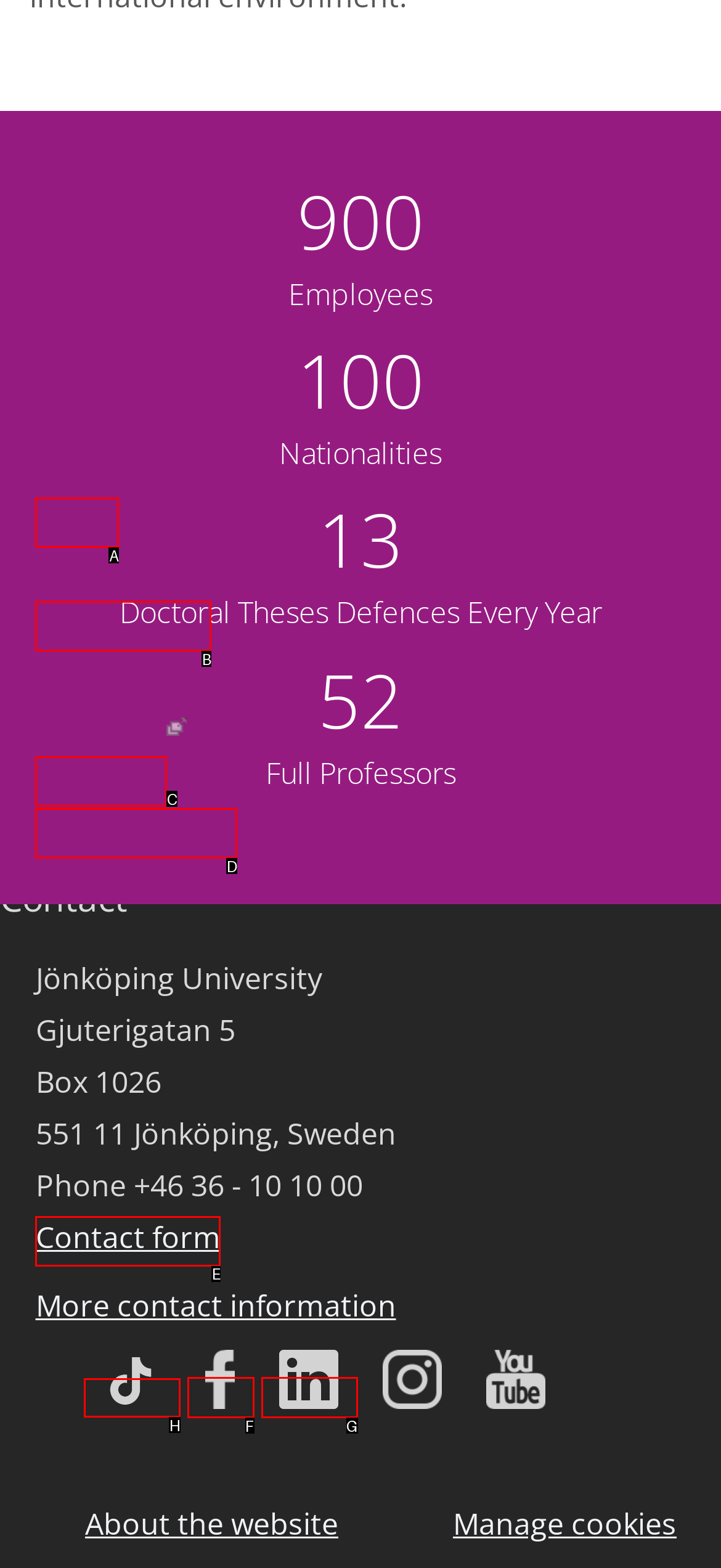Choose the letter of the UI element necessary for this task: View our youtube channel
Answer with the correct letter.

H